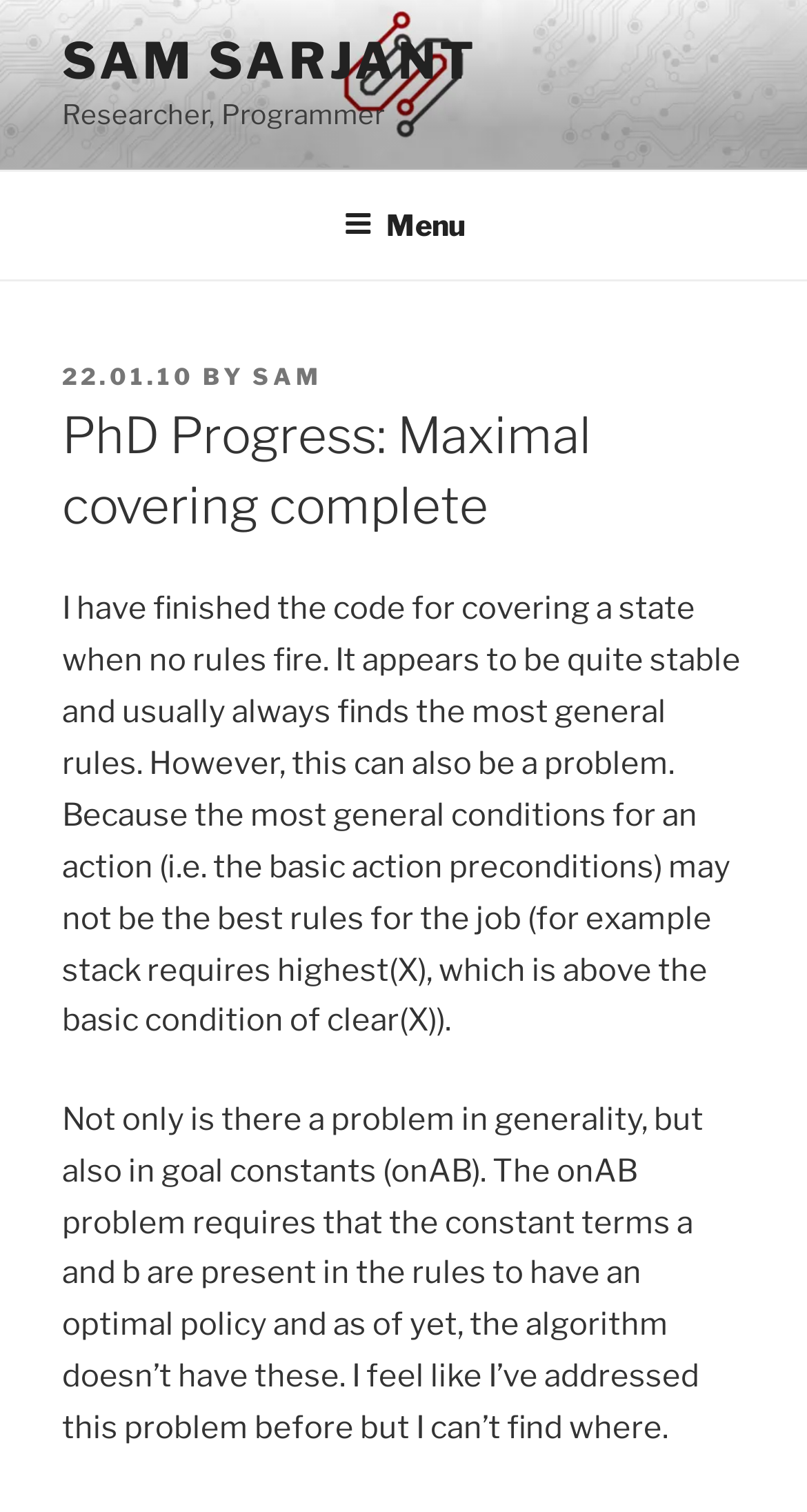Given the description of the UI element: "Erin Kelly", predict the bounding box coordinates in the form of [left, top, right, bottom], with each value being a float between 0 and 1.

None